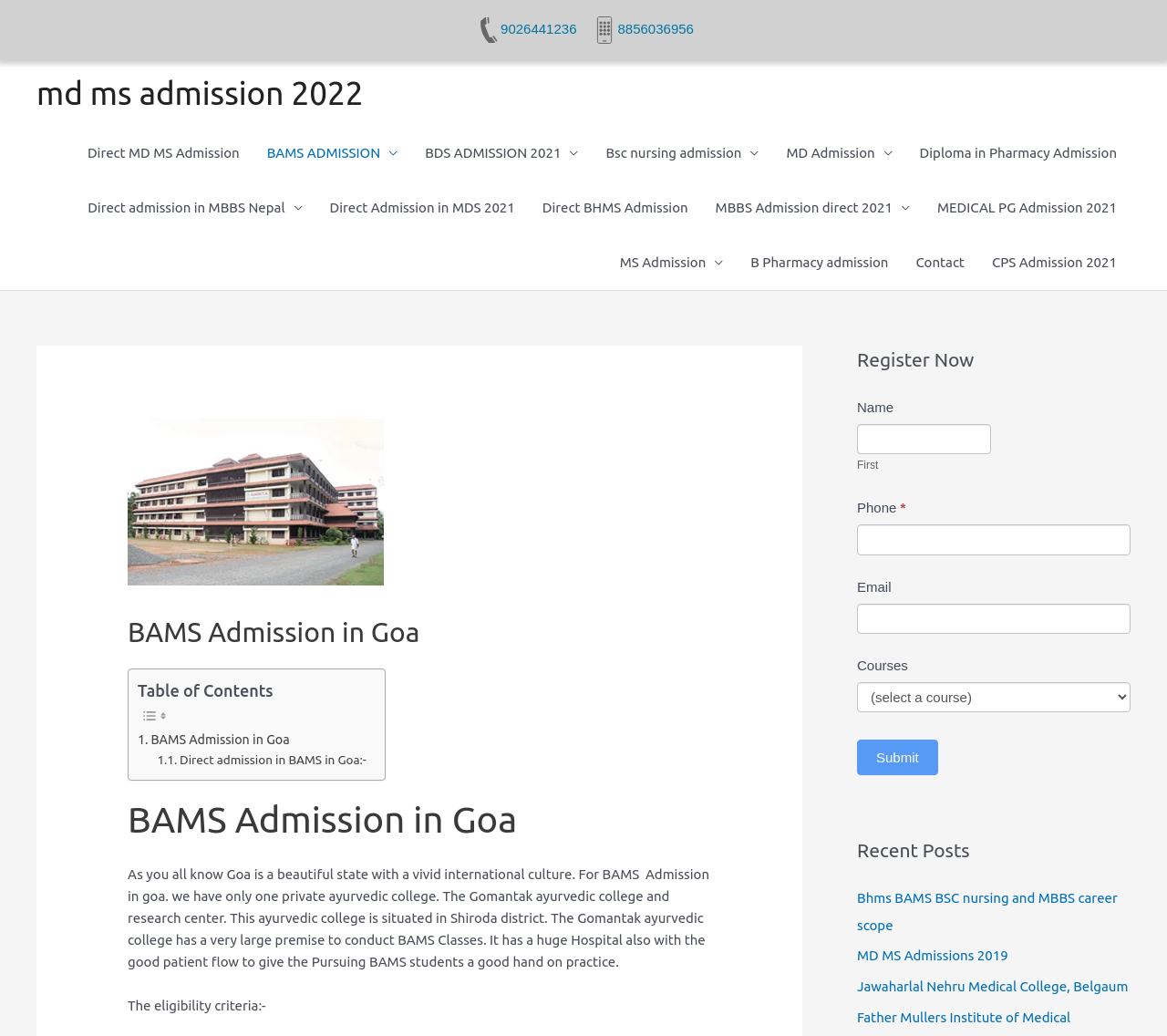Can you find the bounding box coordinates for the element that needs to be clicked to execute this instruction: "Read recent post about Bhms BAMS BSC nursing and MBBS career scope"? The coordinates should be given as four float numbers between 0 and 1, i.e., [left, top, right, bottom].

[0.734, 0.859, 0.958, 0.9]